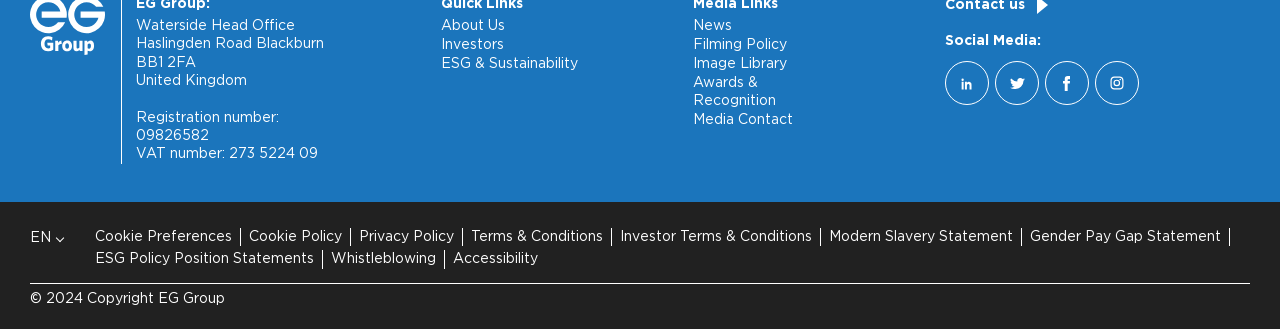Determine the bounding box coordinates of the clickable region to execute the instruction: "Change language to English". The coordinates should be four float numbers between 0 and 1, denoted as [left, top, right, bottom].

[0.023, 0.692, 0.049, 0.755]